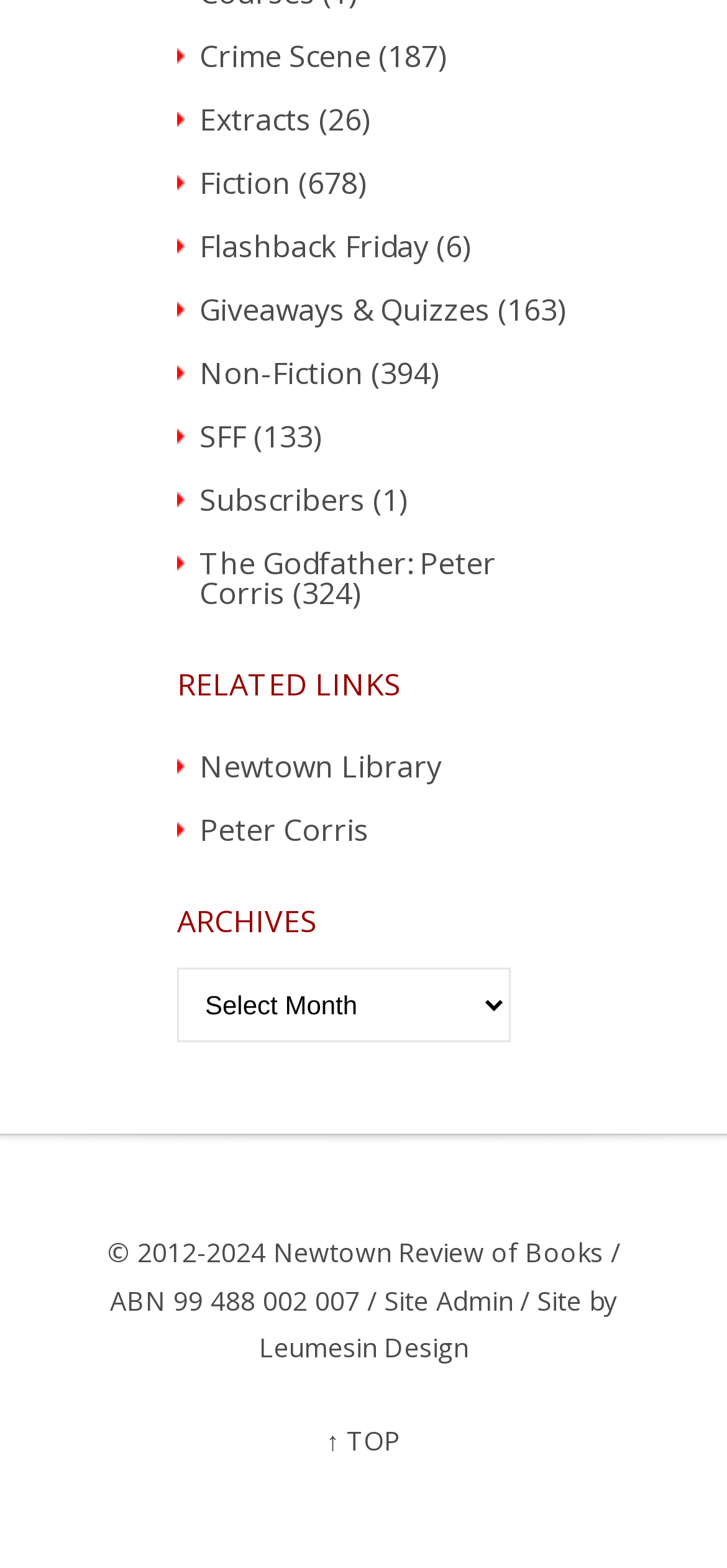Please reply with a single word or brief phrase to the question: 
How many categories are listed under RELATED LINKS?

2